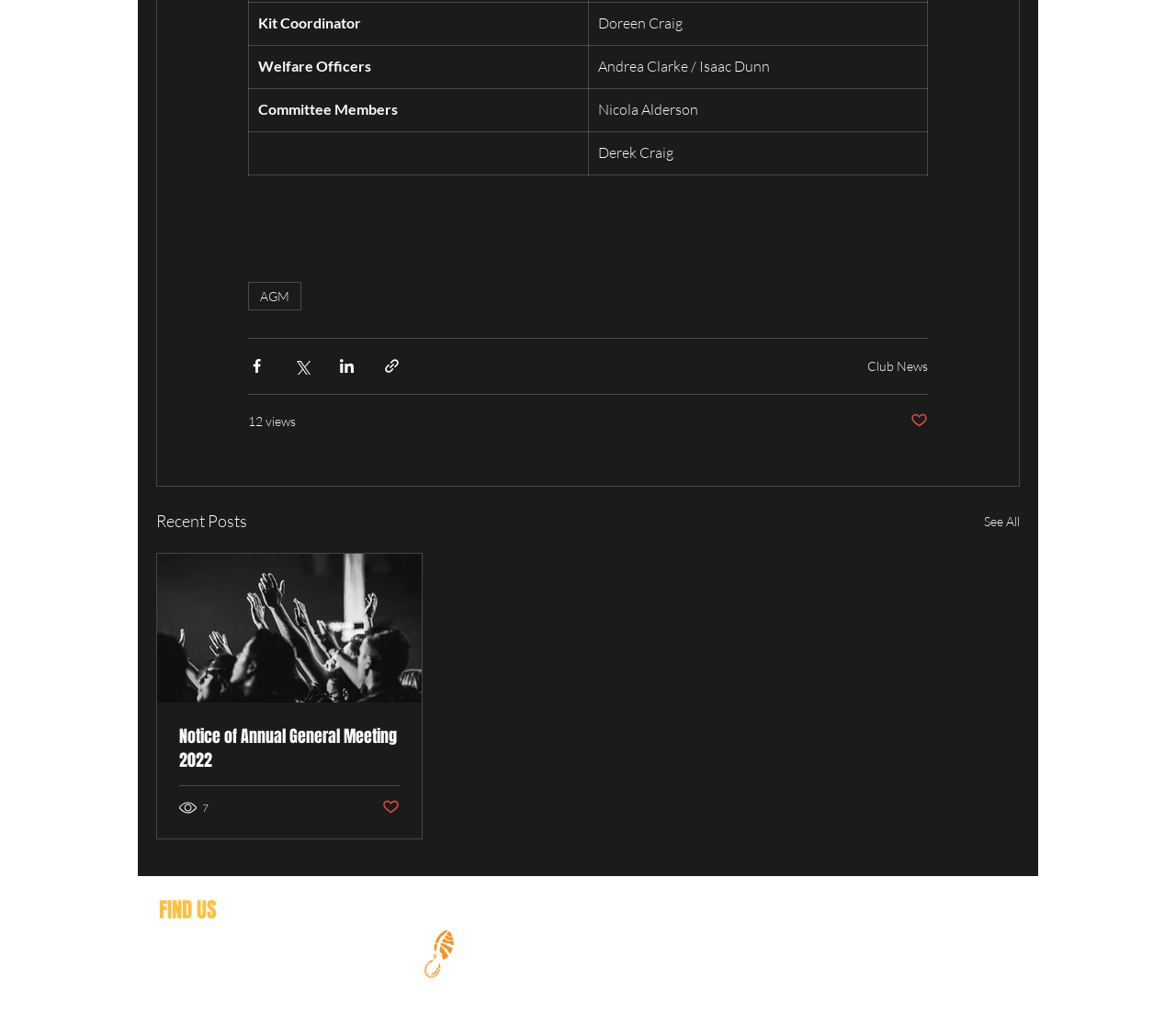Provide a brief response to the question below using one word or phrase:
How many views does the latest post have?

7